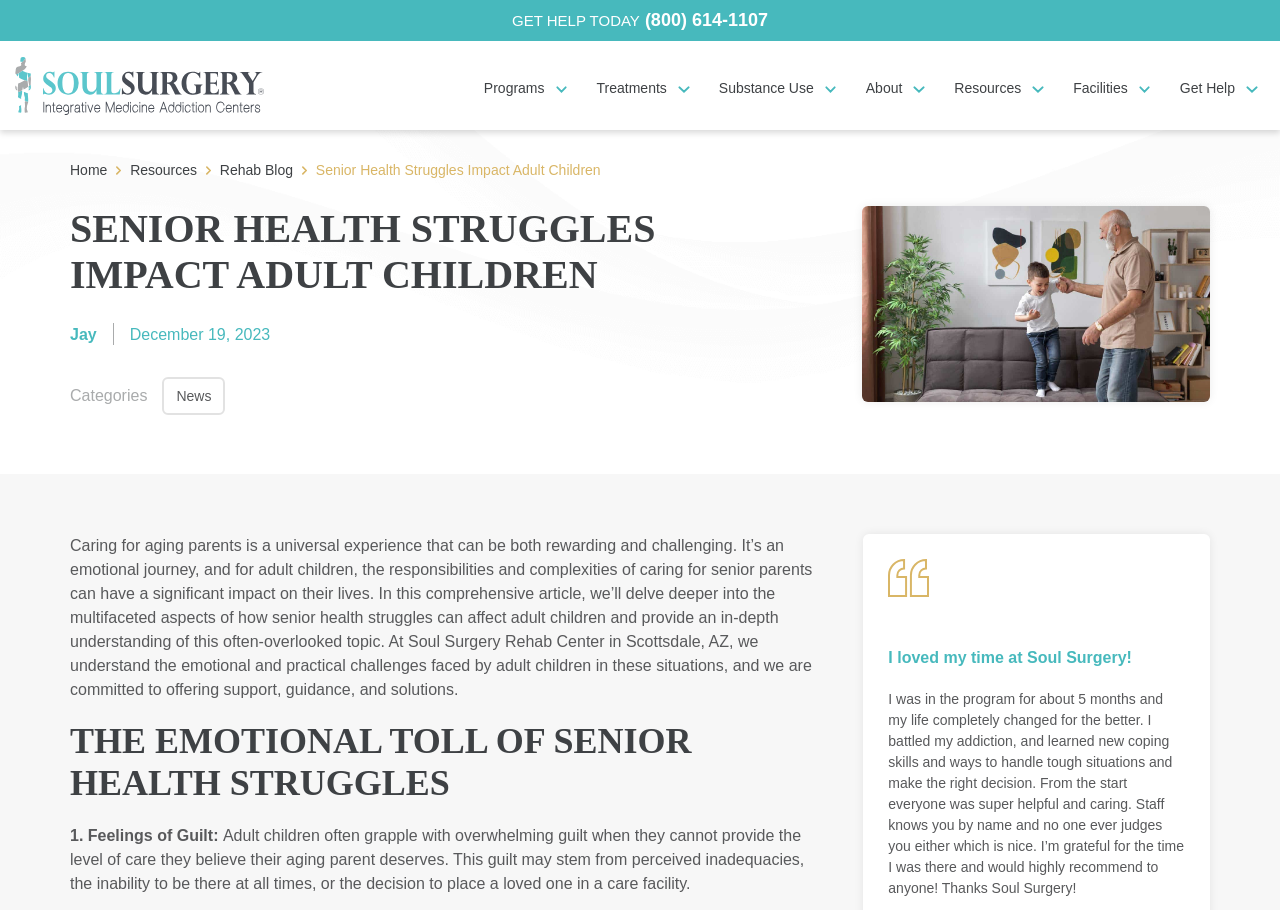Specify the bounding box coordinates of the area that needs to be clicked to achieve the following instruction: "Click on the 'Programs' link".

[0.219, 0.002, 0.781, 0.058]